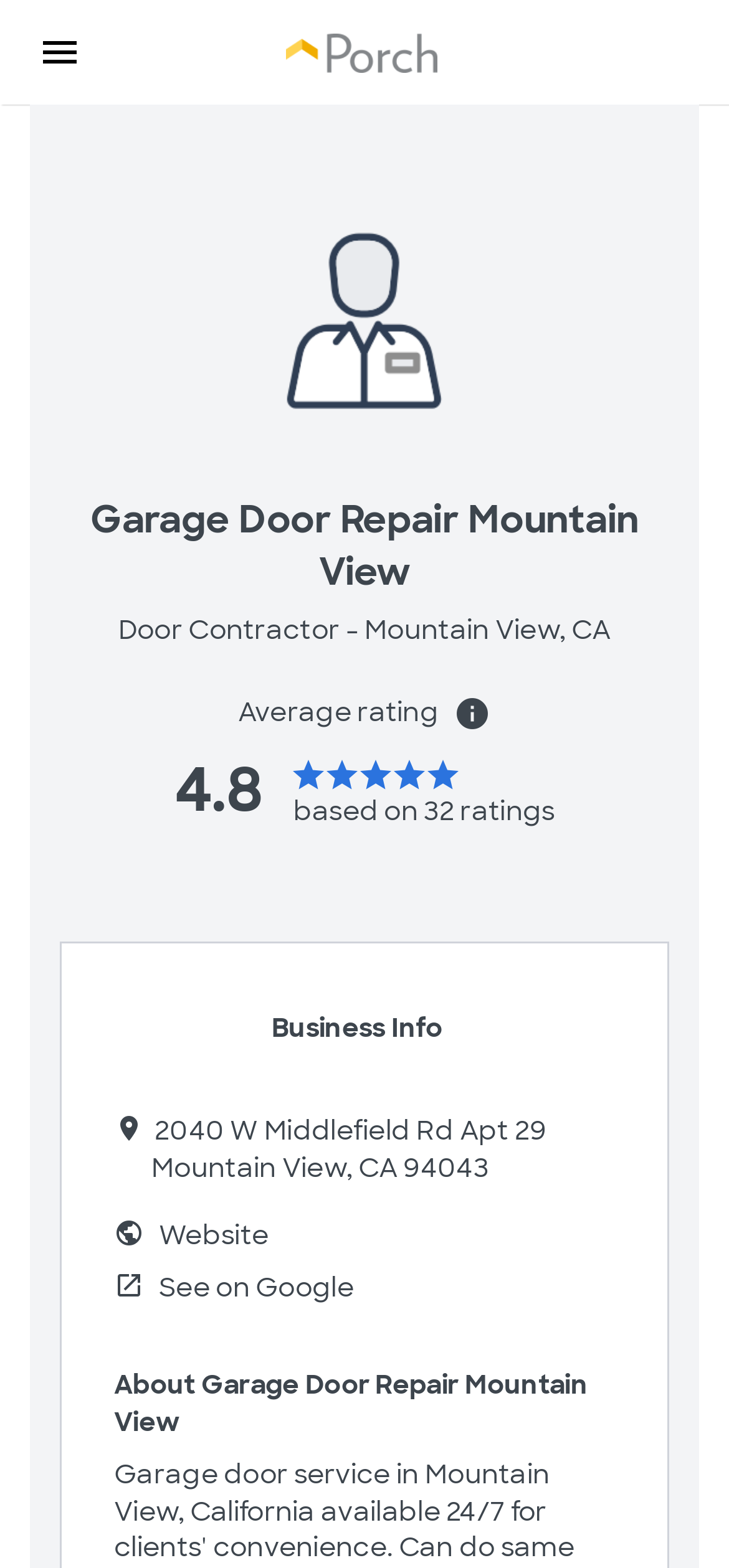What is the average rating of Garage Door Repair Mountain View?
Based on the image, answer the question with as much detail as possible.

I found the average rating by looking at the heading '4.8' which is accompanied by an image of 4.82 out of 5 stars, indicating the average rating of the business.